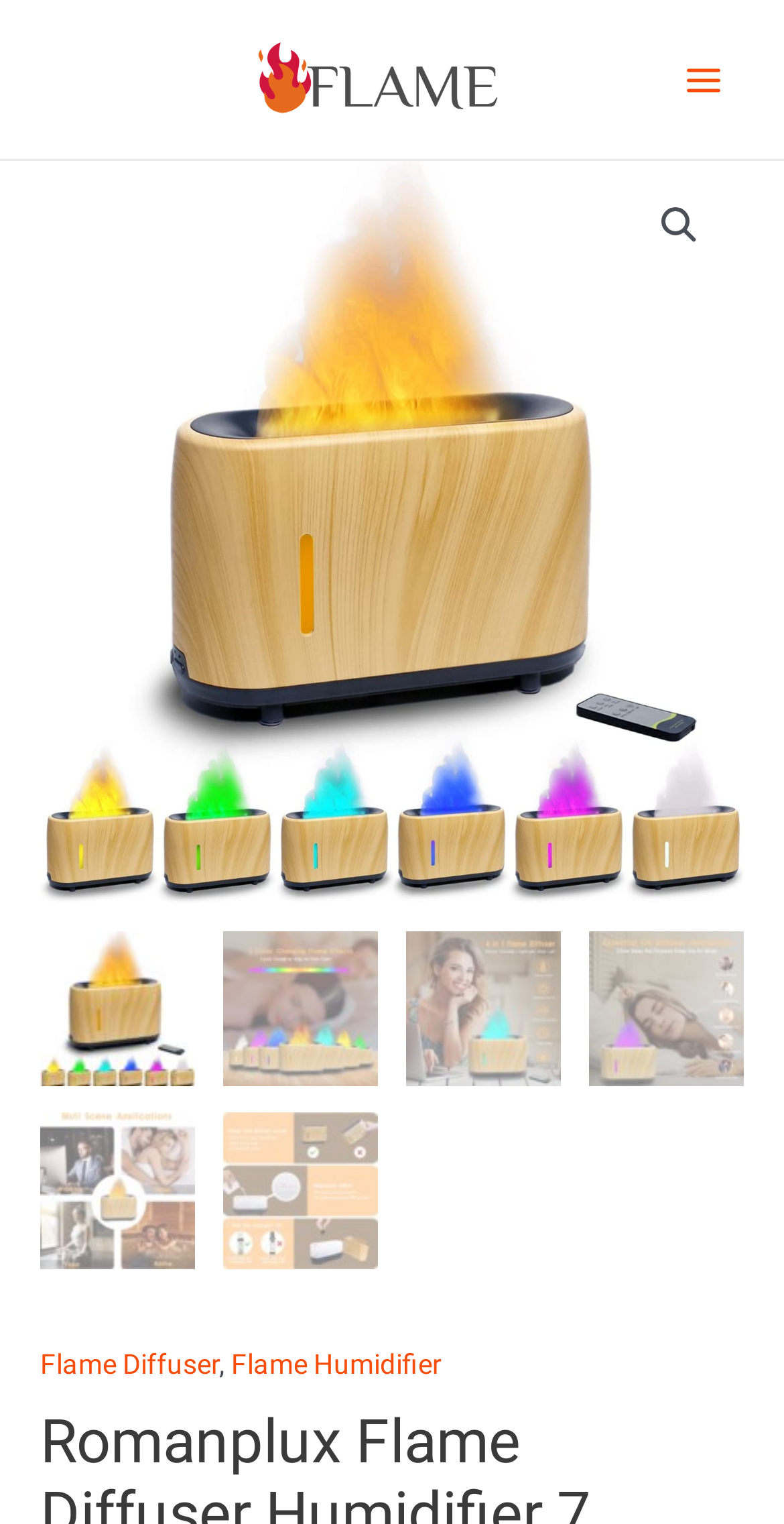From the given element description: "Main Menu", find the bounding box for the UI element. Provide the coordinates as four float numbers between 0 and 1, in the order [left, top, right, bottom].

[0.848, 0.026, 0.949, 0.078]